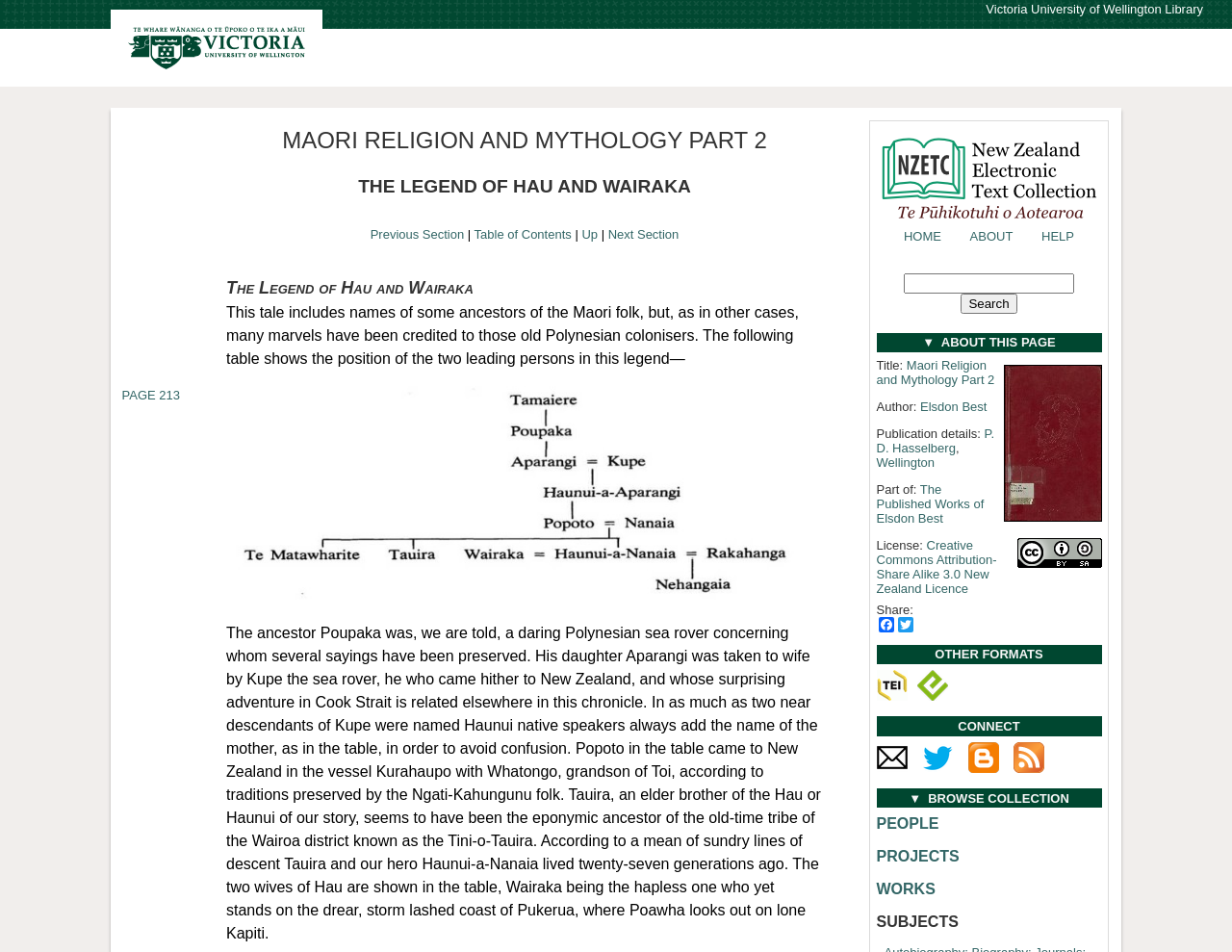Please find and report the bounding box coordinates of the element to click in order to perform the following action: "Go to the home page". The coordinates should be expressed as four float numbers between 0 and 1, in the format [left, top, right, bottom].

[0.734, 0.24, 0.764, 0.255]